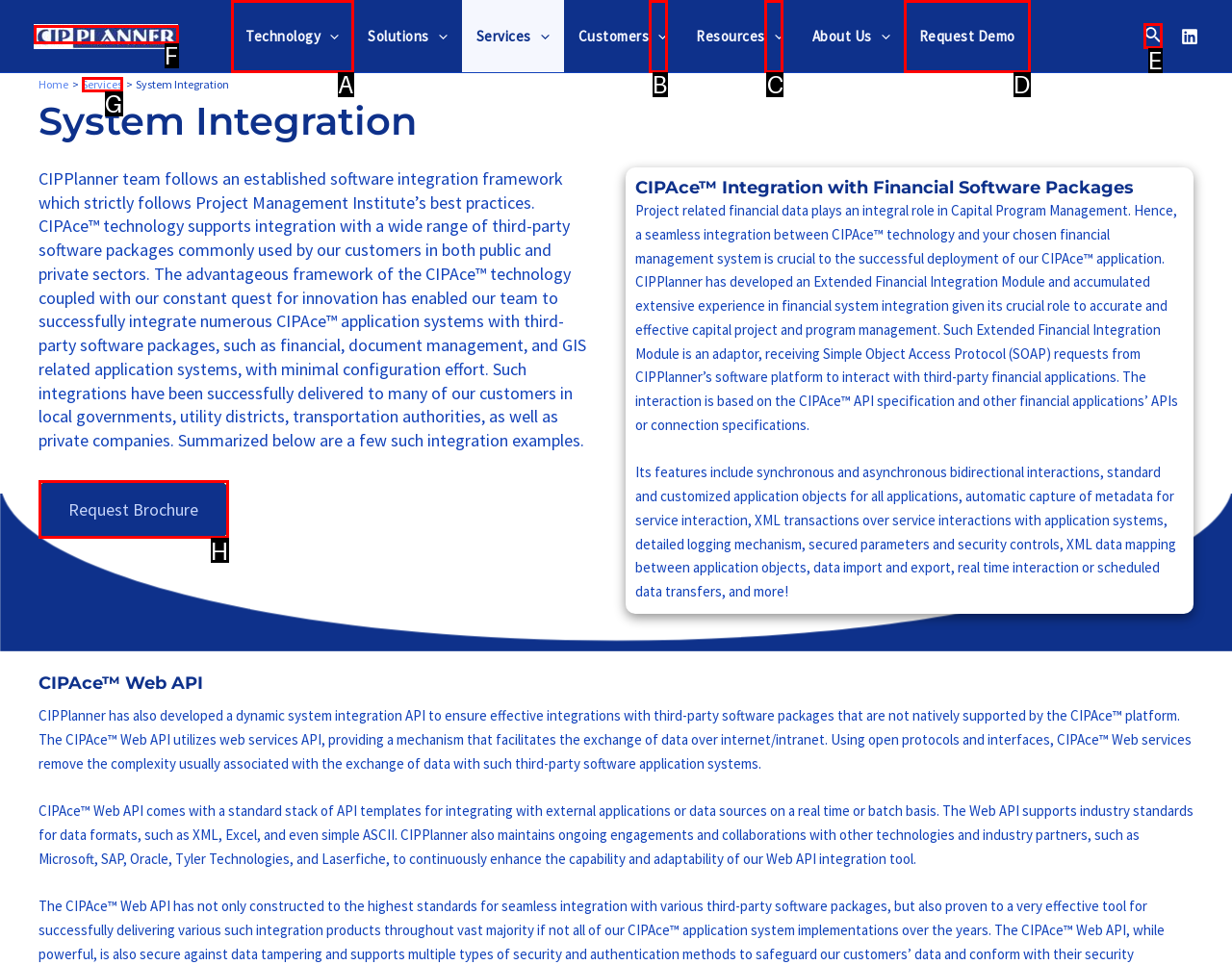Determine which UI element you should click to perform the task: Request a demo
Provide the letter of the correct option from the given choices directly.

D